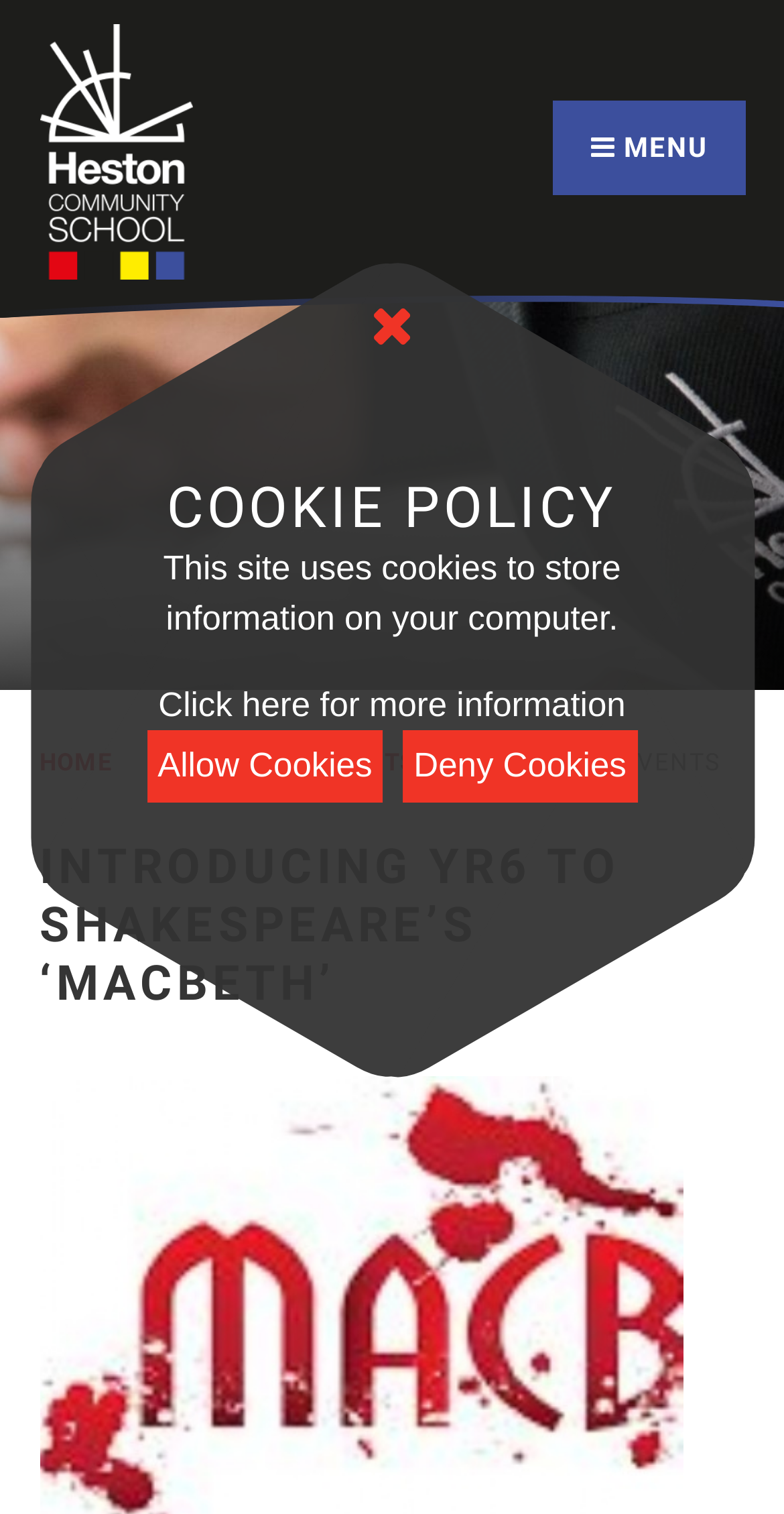Answer the following inquiry with a single word or phrase:
What is the name of the school?

Heston Community School